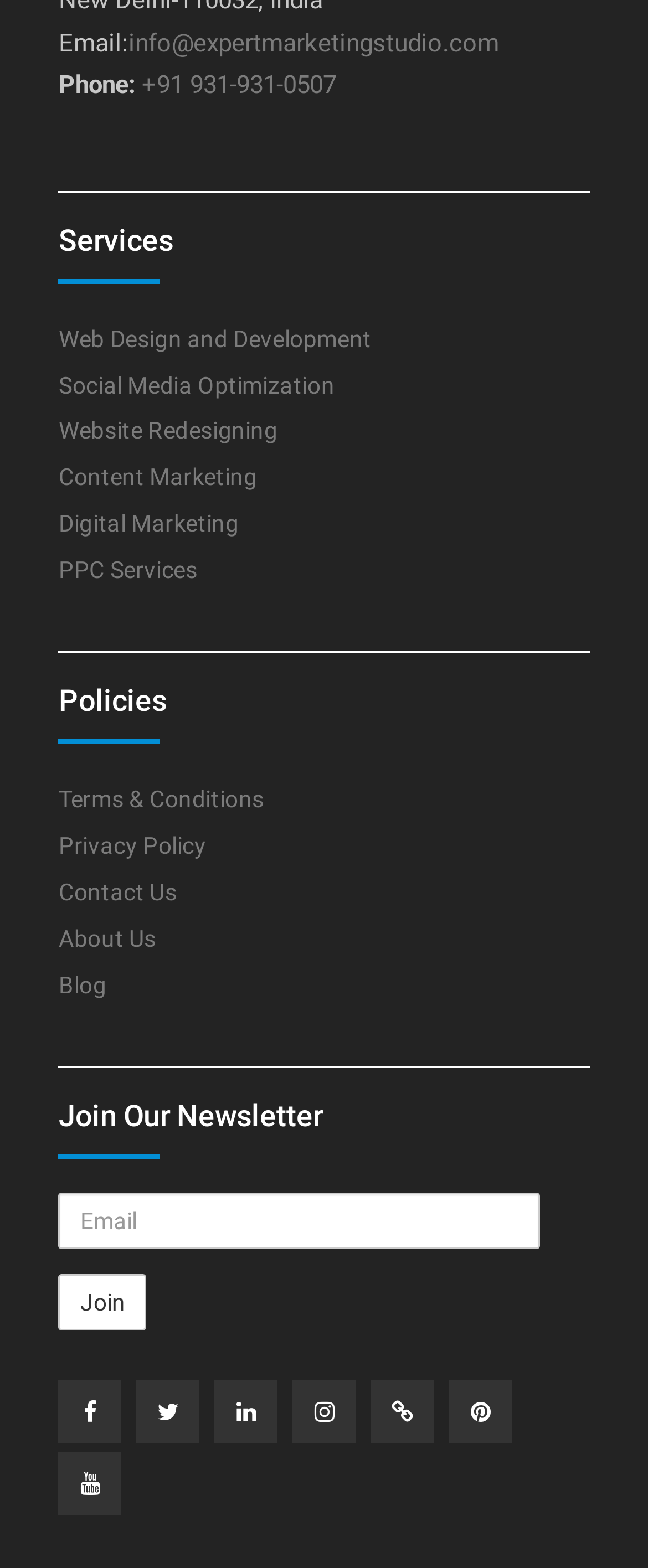Extract the bounding box for the UI element that matches this description: "Twitter".

[0.211, 0.881, 0.309, 0.921]